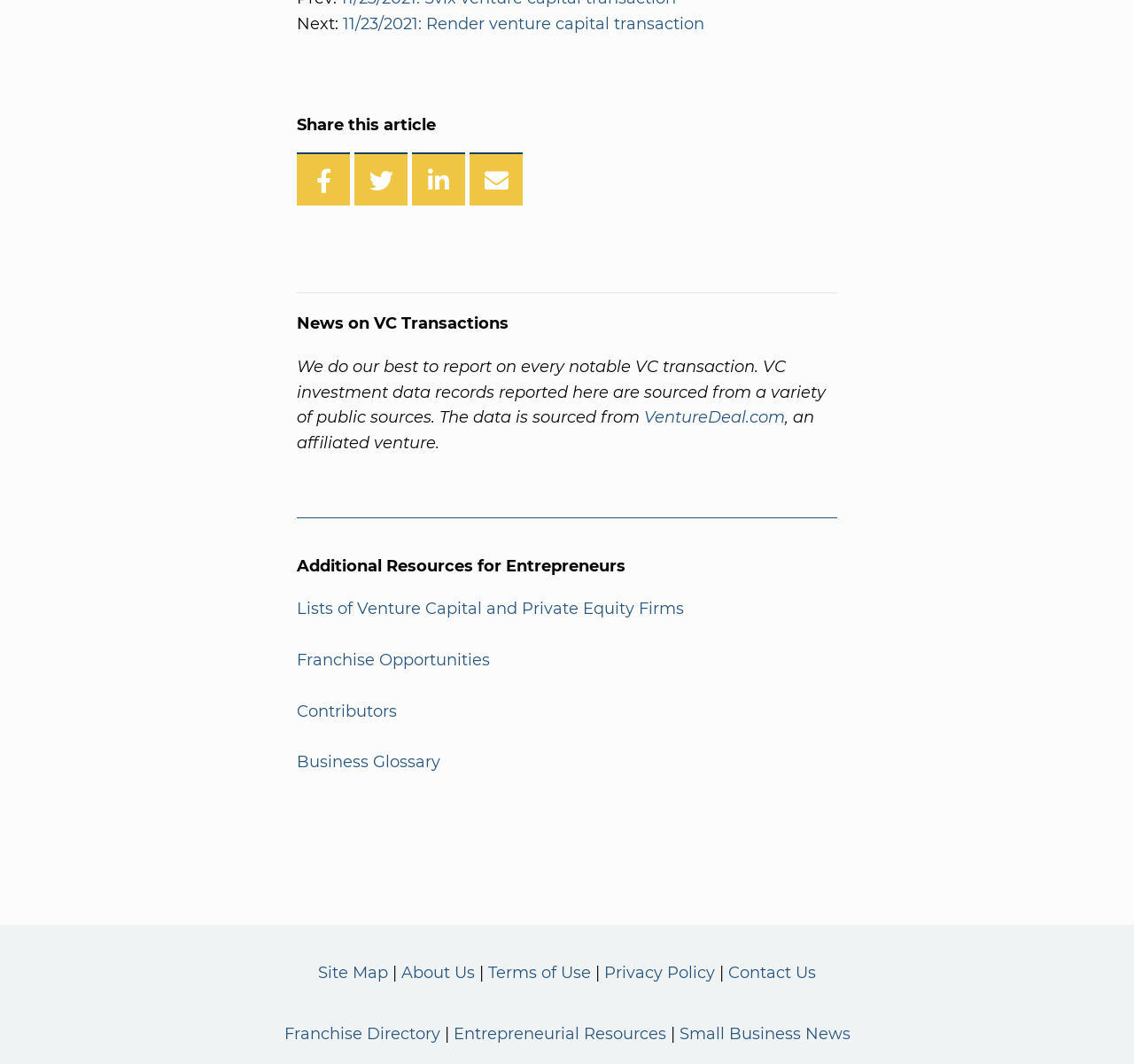Identify the bounding box coordinates for the region of the element that should be clicked to carry out the instruction: "Read about Venture Capital Transactions". The bounding box coordinates should be four float numbers between 0 and 1, i.e., [left, top, right, bottom].

[0.302, 0.013, 0.621, 0.032]